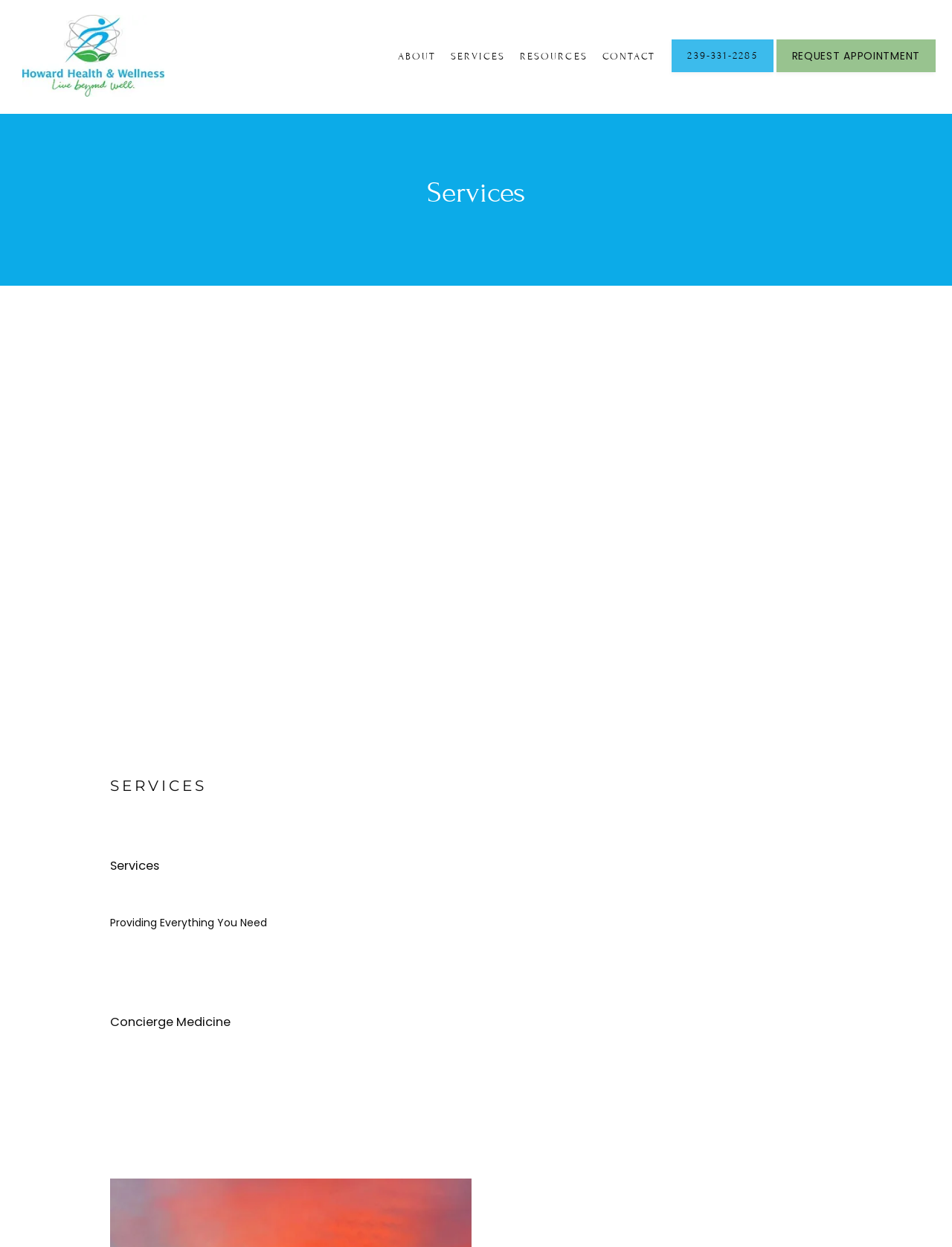Refer to the image and offer a detailed explanation in response to the question: What is the main service provided?

I inferred the main service by understanding the context of the webpage, which has a prominent heading 'Services' and mentions 'Concierge Medicine' as a type of service, and also has a link to 'SERVICES' at the top navigation bar.